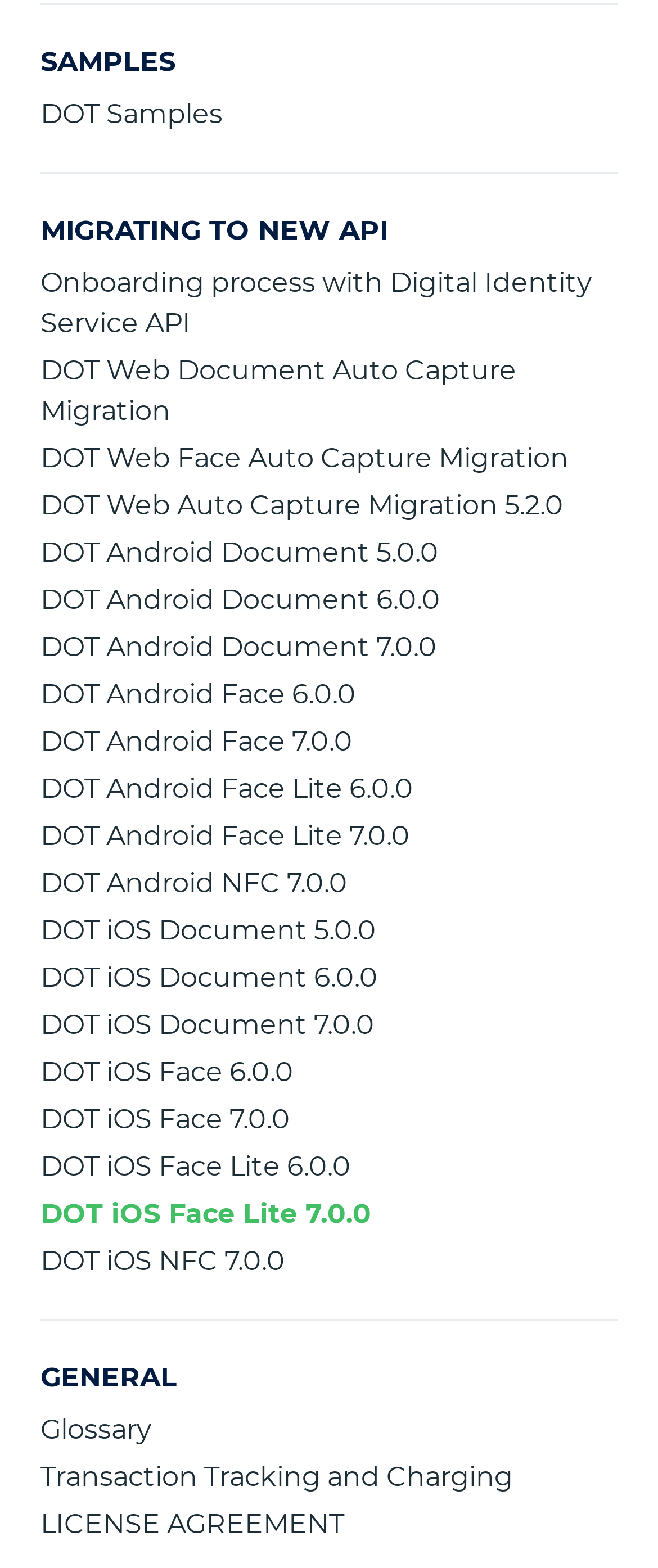Locate the bounding box coordinates of the clickable region necessary to complete the following instruction: "Migrate to DOT Android Document 5.0.0". Provide the coordinates in the format of four float numbers between 0 and 1, i.e., [left, top, right, bottom].

[0.062, 0.338, 0.938, 0.368]